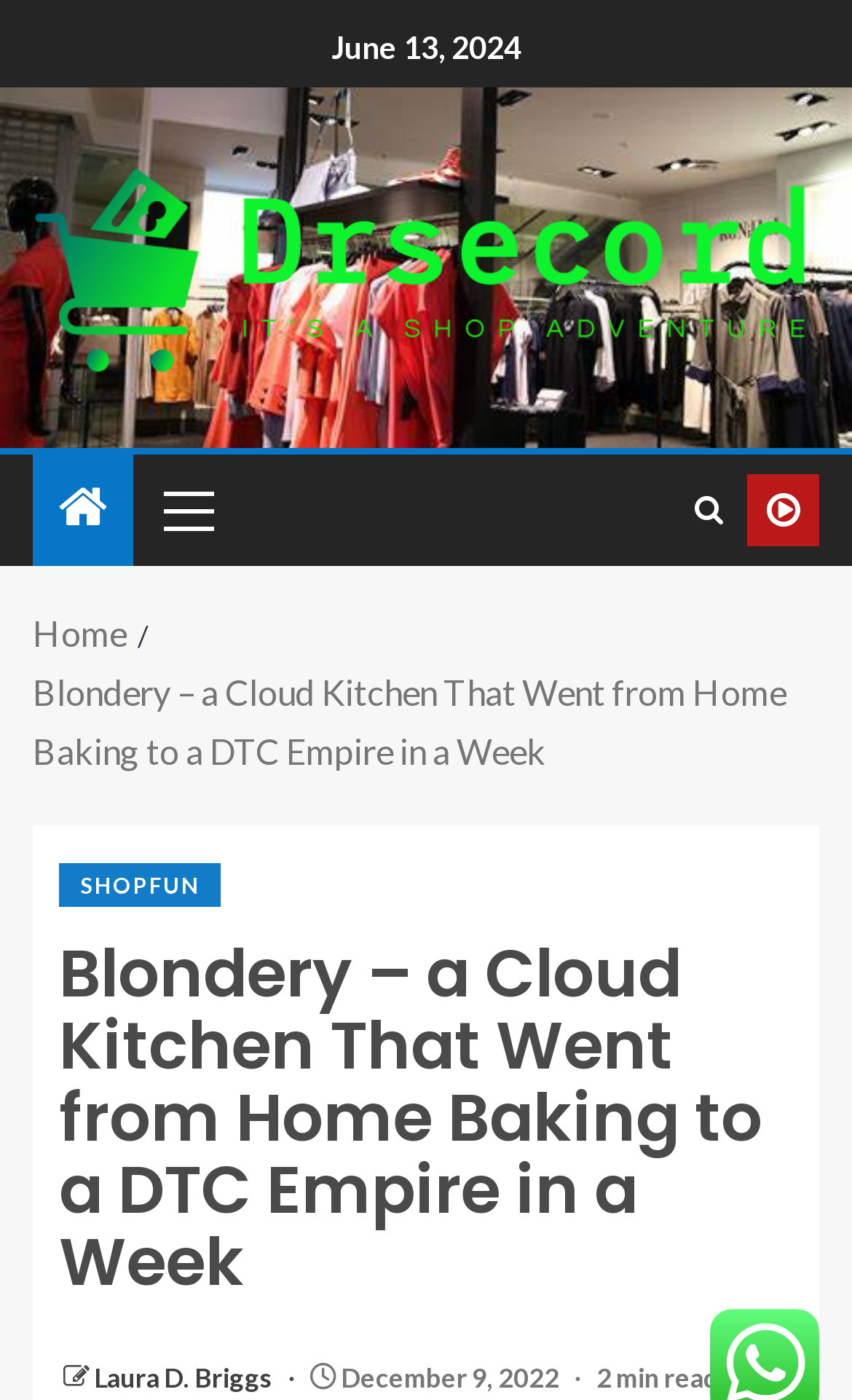Determine the bounding box coordinates for the clickable element to execute this instruction: "Read Laura D. Briggs' article". Provide the coordinates as four float numbers between 0 and 1, i.e., [left, top, right, bottom].

[0.11, 0.972, 0.326, 0.995]